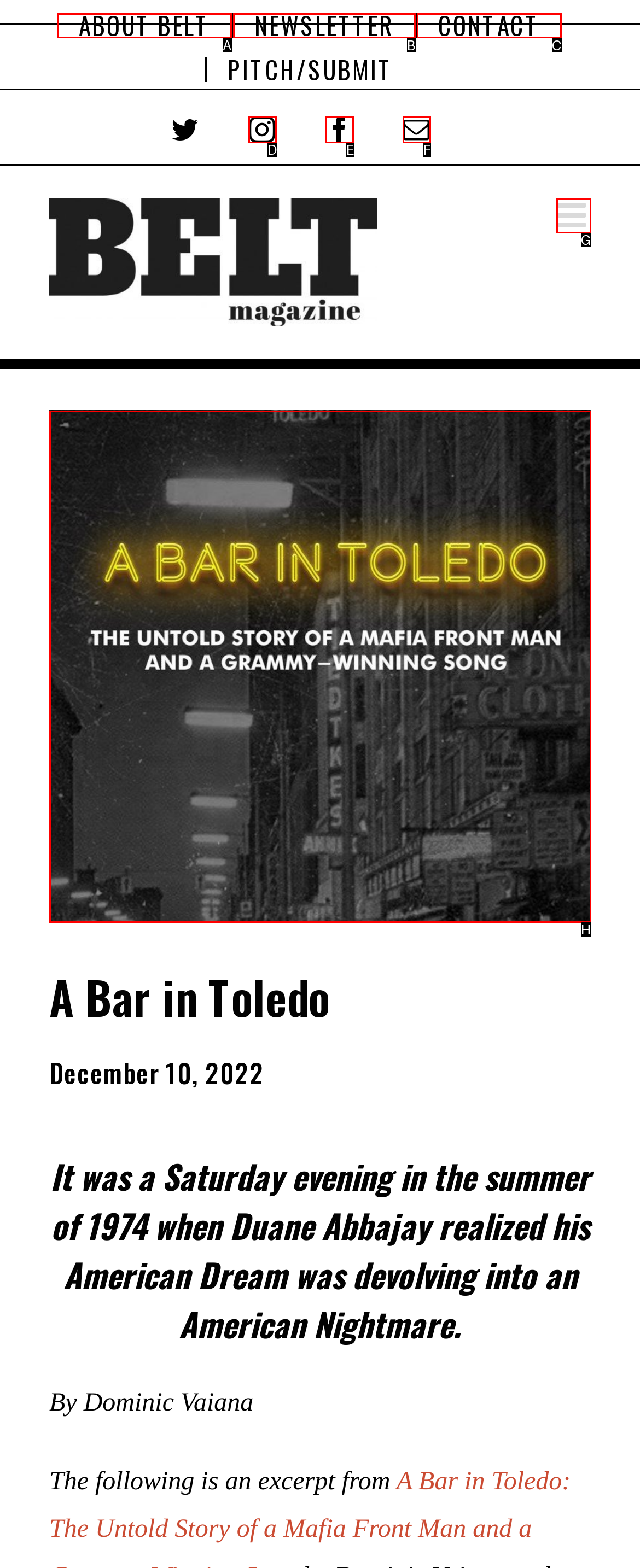Choose the HTML element that best fits the description: About Belt. Answer with the option's letter directly.

A